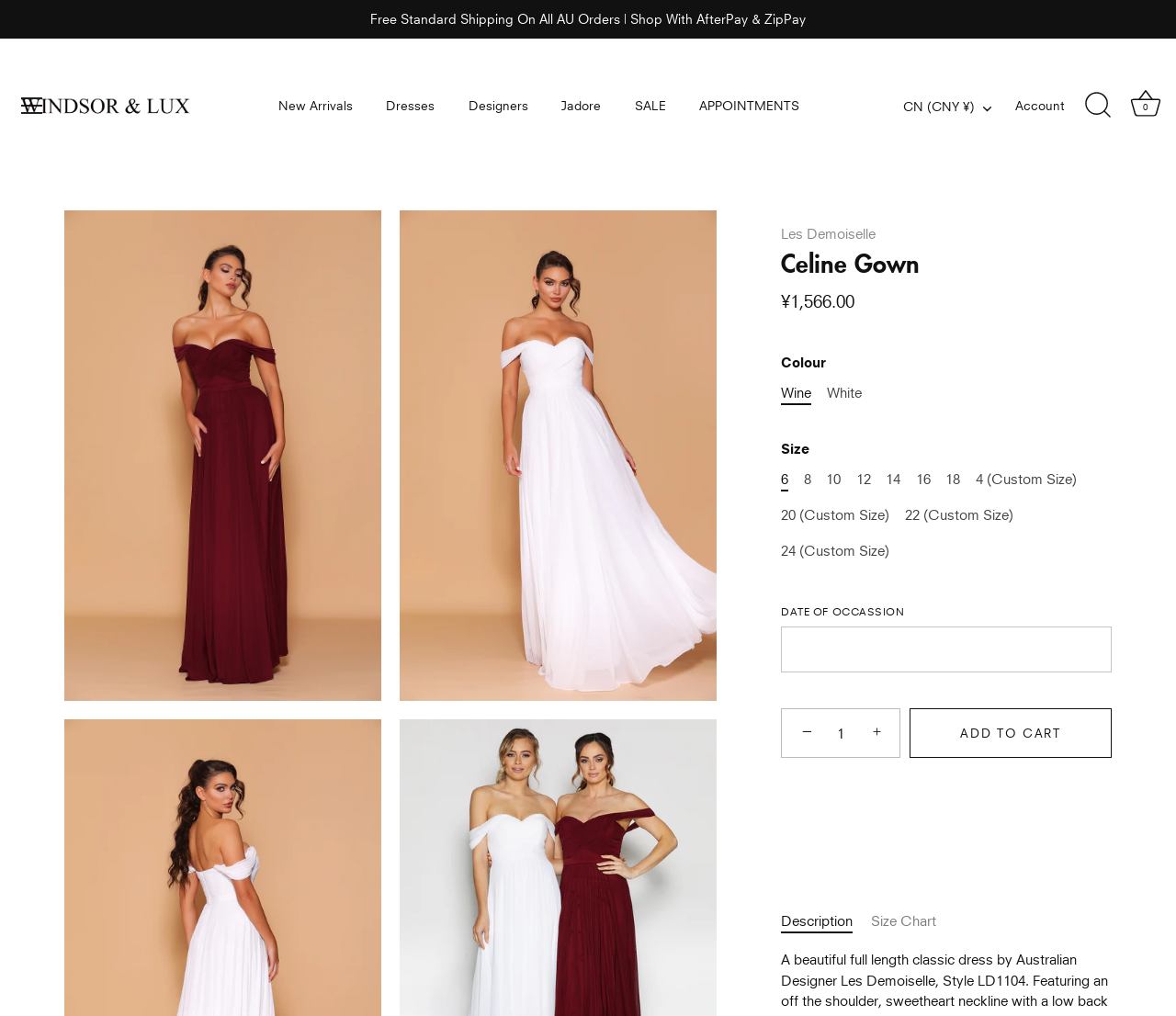Please locate the bounding box coordinates of the region I need to click to follow this instruction: "Select currency".

[0.768, 0.098, 0.86, 0.113]